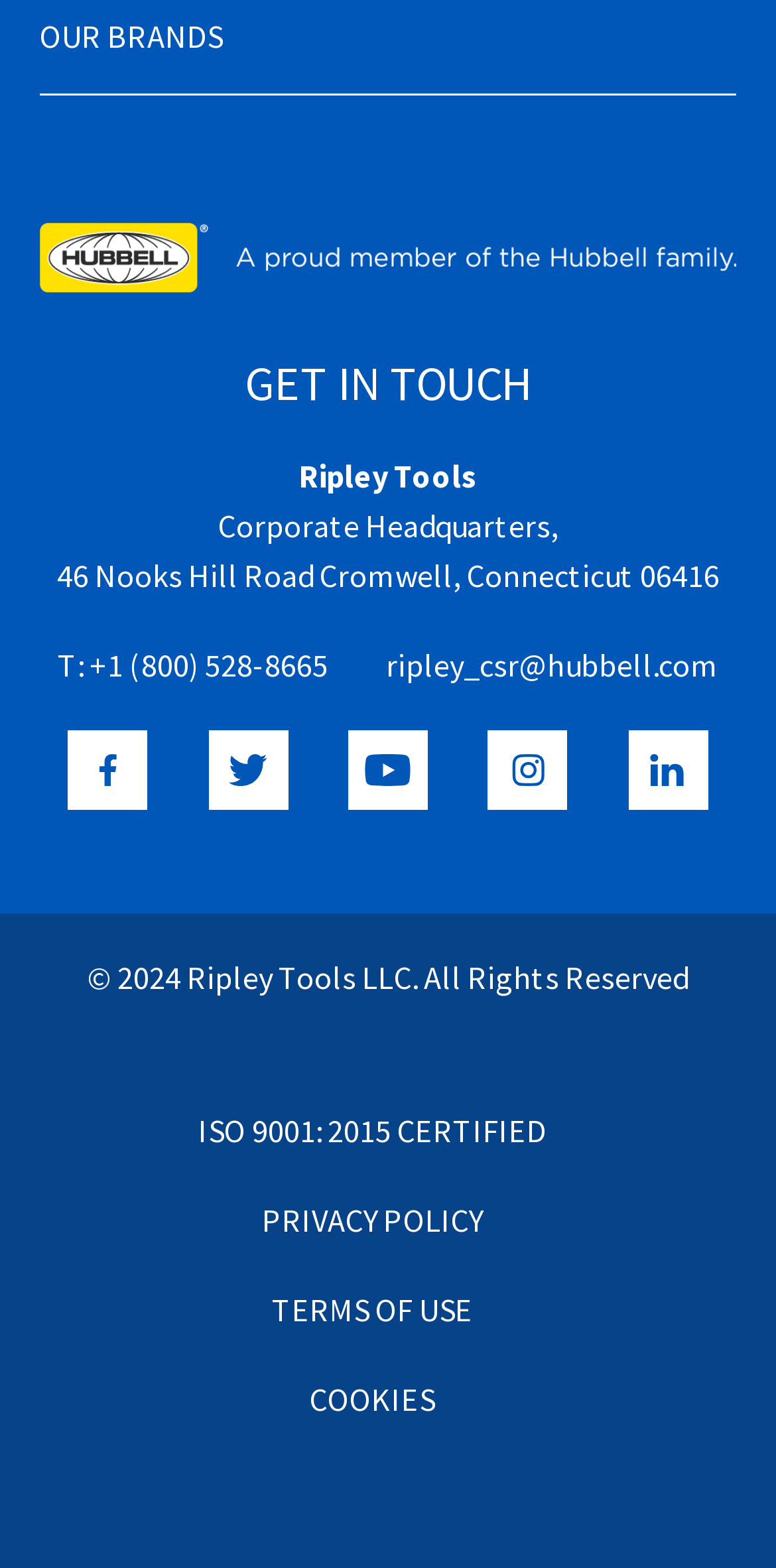Identify the bounding box coordinates of the part that should be clicked to carry out this instruction: "Click on OUR BRANDS".

[0.051, 0.008, 0.949, 0.061]